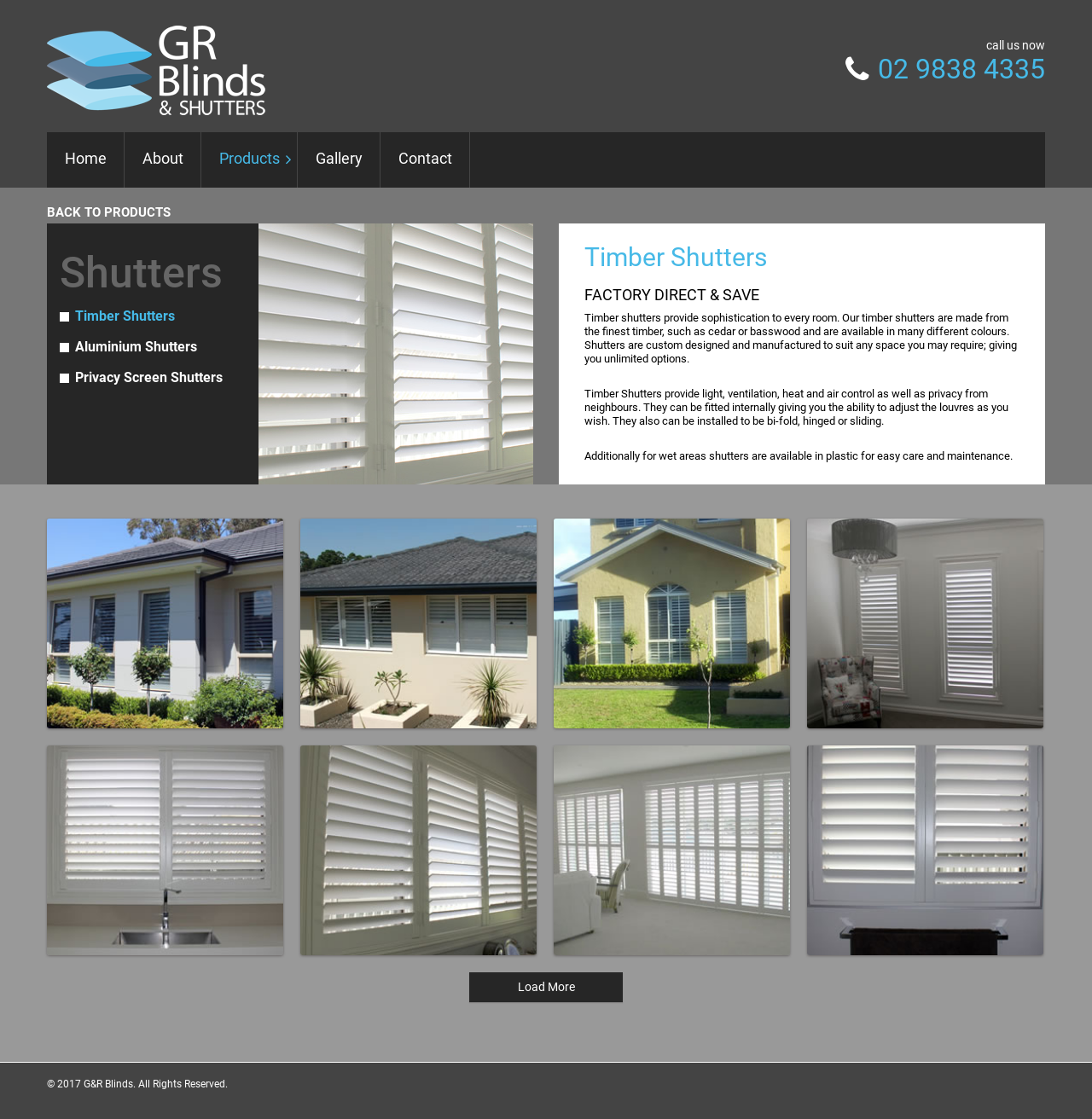Determine the bounding box coordinates of the UI element that matches the following description: "alt="G&R Blinds"". The coordinates should be four float numbers between 0 and 1 in the format [left, top, right, bottom].

[0.043, 0.025, 0.243, 0.037]